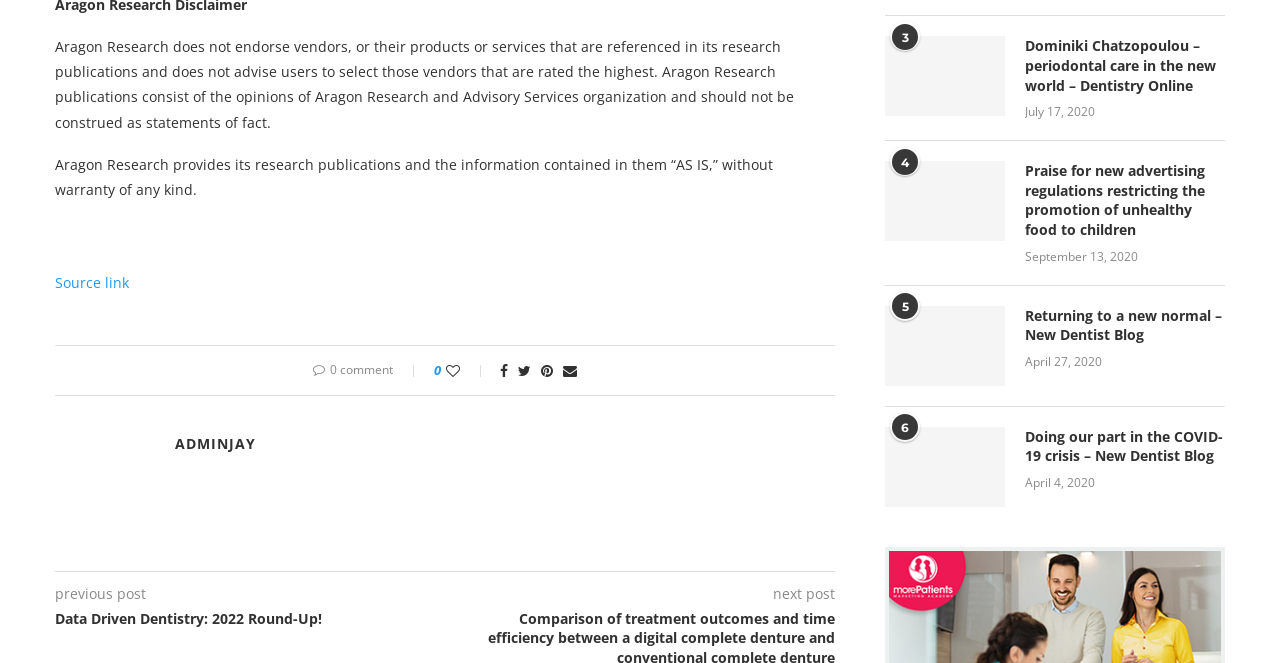Who is the author of the post 'Data Driven Dentistry: 2022 Round-Up!'?
Using the visual information, reply with a single word or short phrase.

ADMINJAY